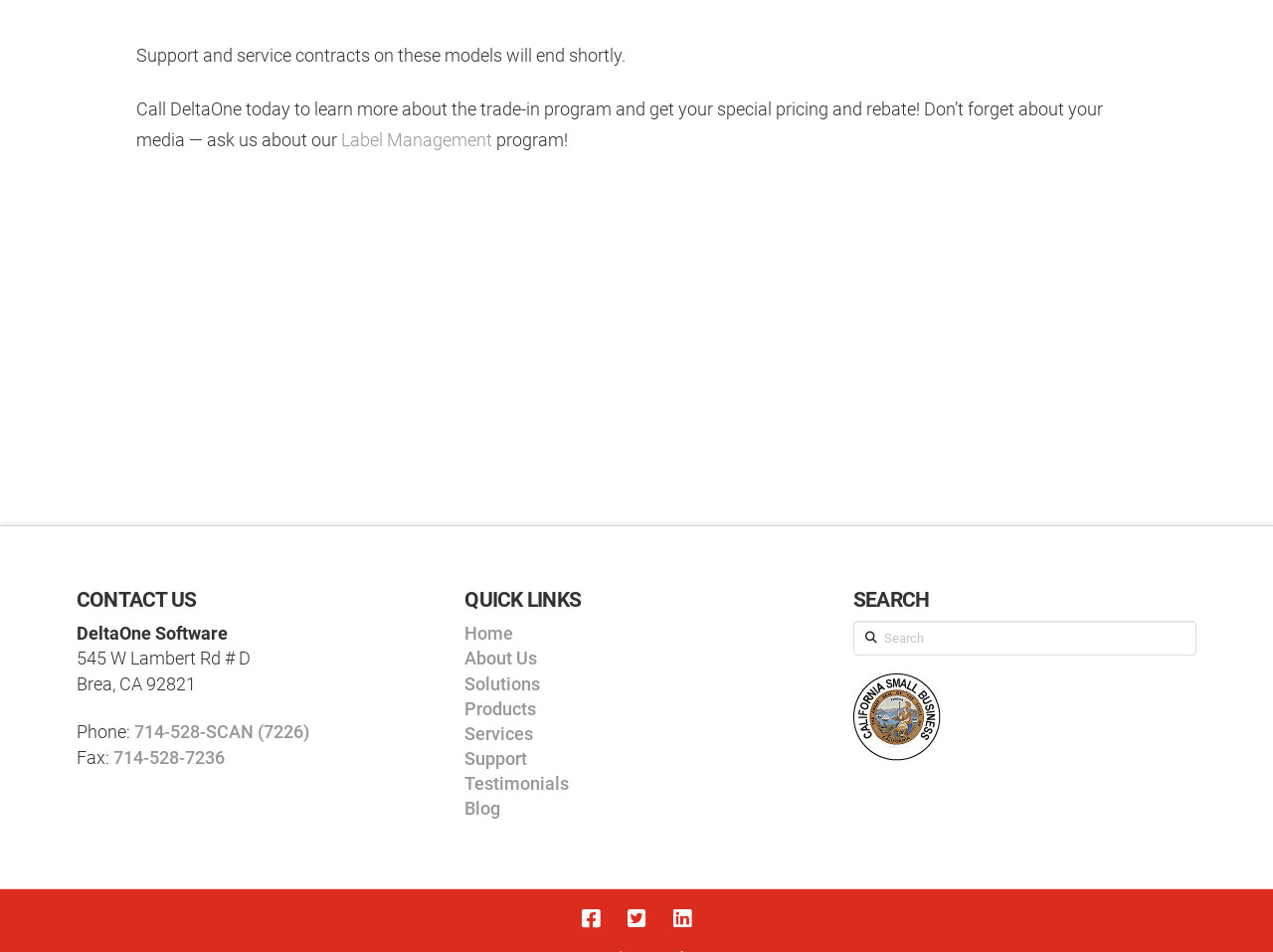From the element description Testimonials, predict the bounding box coordinates of the UI element. The coordinates must be specified in the format (top-left x, top-left y, bottom-right x, bottom-right y) and should be within the 0 to 1 range.

[0.365, 0.812, 0.447, 0.834]